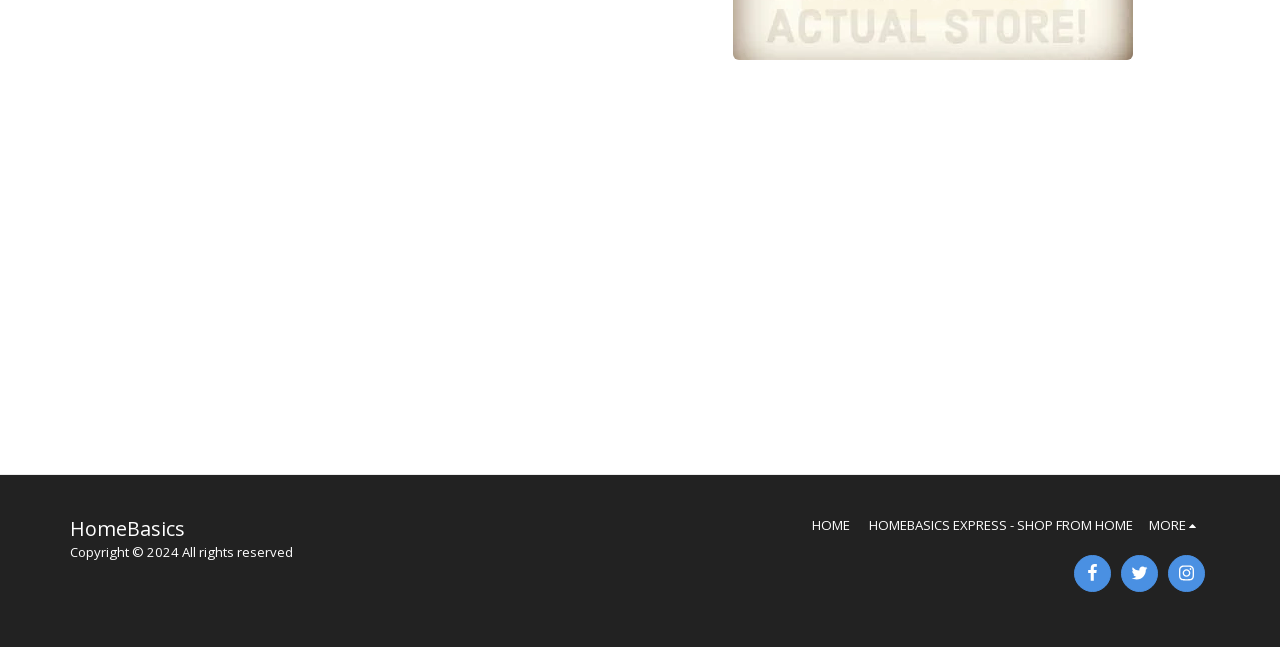Locate the bounding box of the UI element described in the following text: "alt="fa-twitter"".

[0.876, 0.858, 0.905, 0.915]